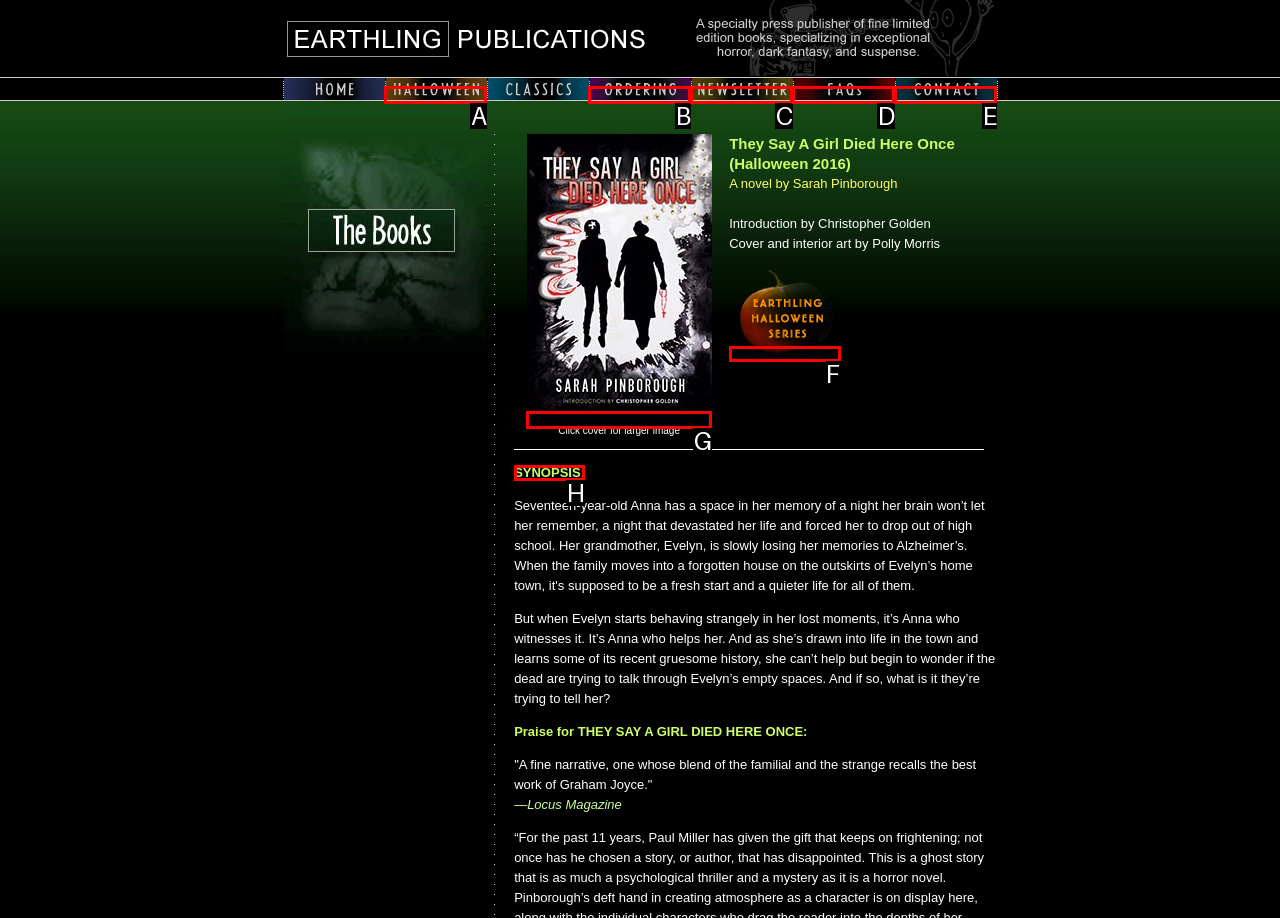Identify the HTML element I need to click to complete this task: Read the synopsis of the book Provide the option's letter from the available choices.

H